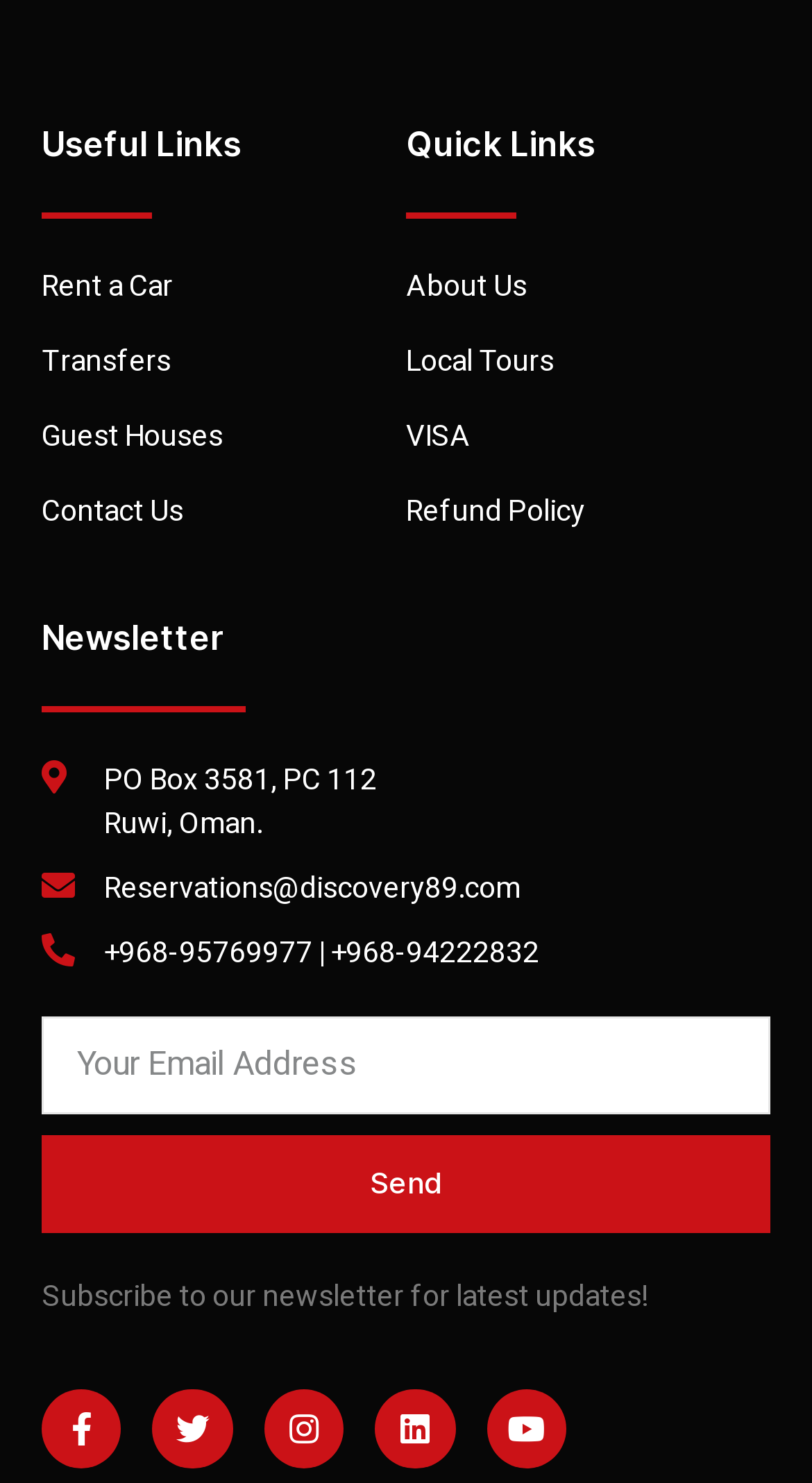How can I contact the company by phone?
Can you offer a detailed and complete answer to this question?

I found the phone numbers of the company by looking at the static text elements in the 'Newsletter' section, which provides the company's contact information.